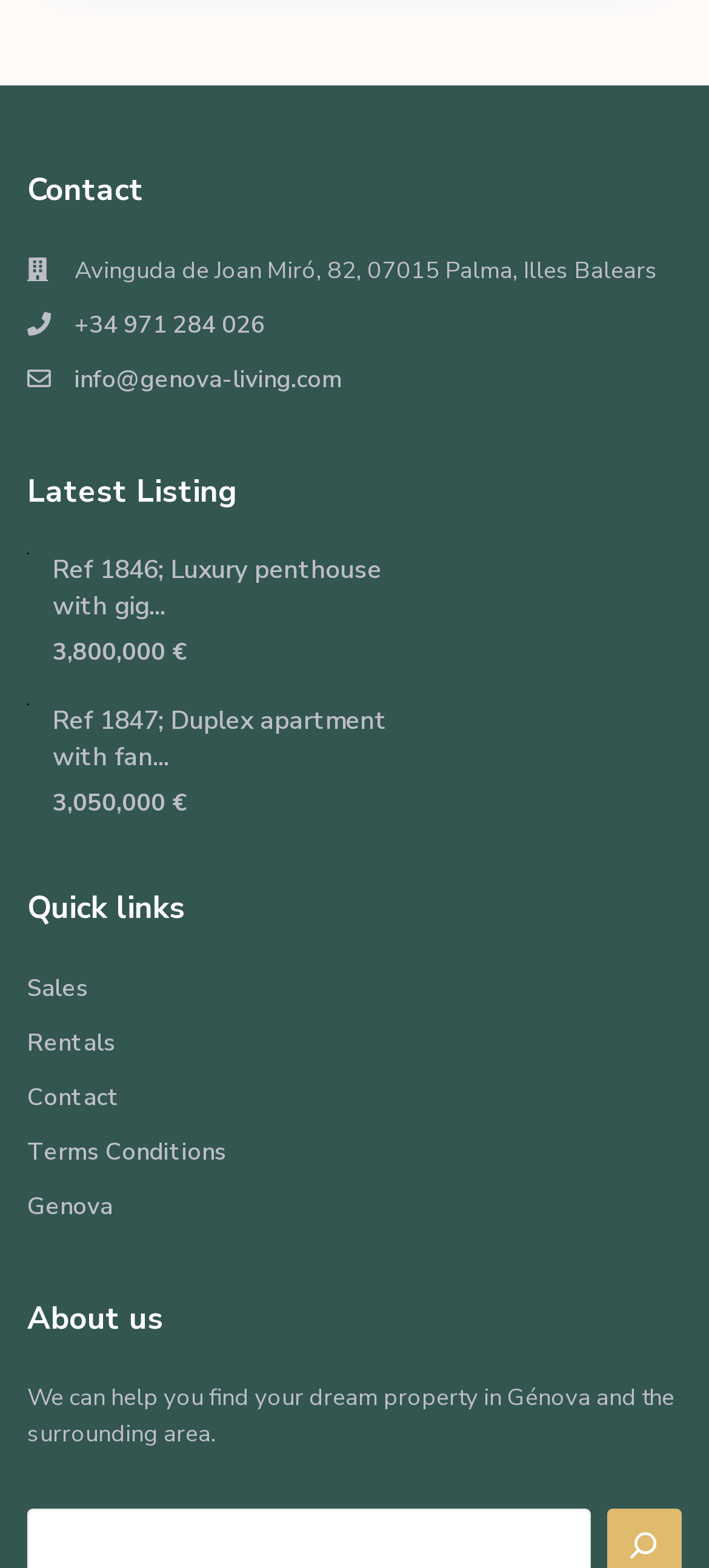Please identify the coordinates of the bounding box for the clickable region that will accomplish this instruction: "Learn about the company".

[0.038, 0.881, 0.951, 0.926]